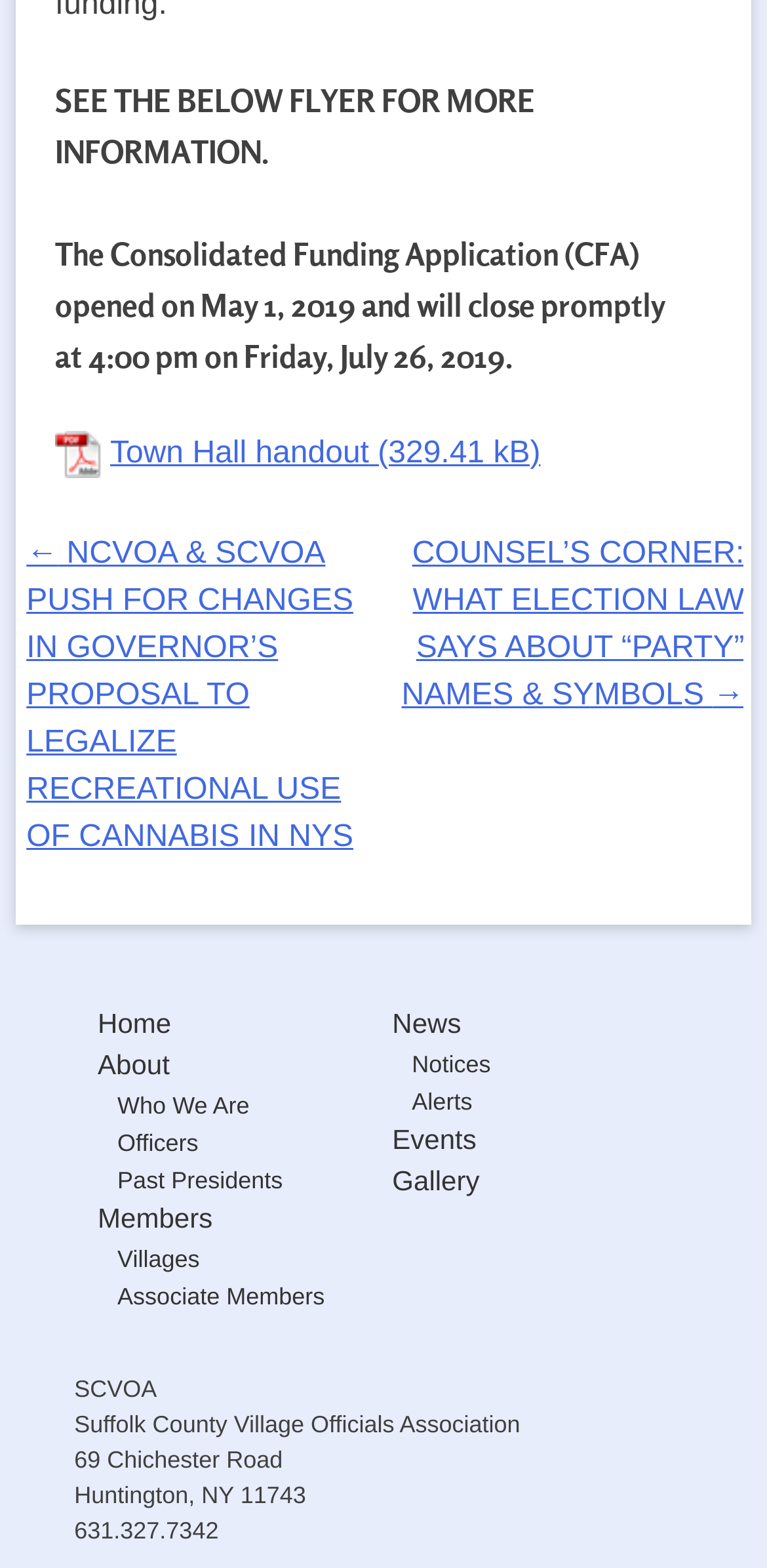Given the element description, predict the bounding box coordinates in the format (top-left x, top-left y, bottom-right x, bottom-right y). Make sure all values are between 0 and 1. Here is the element description: Associate Members

[0.153, 0.819, 0.423, 0.836]